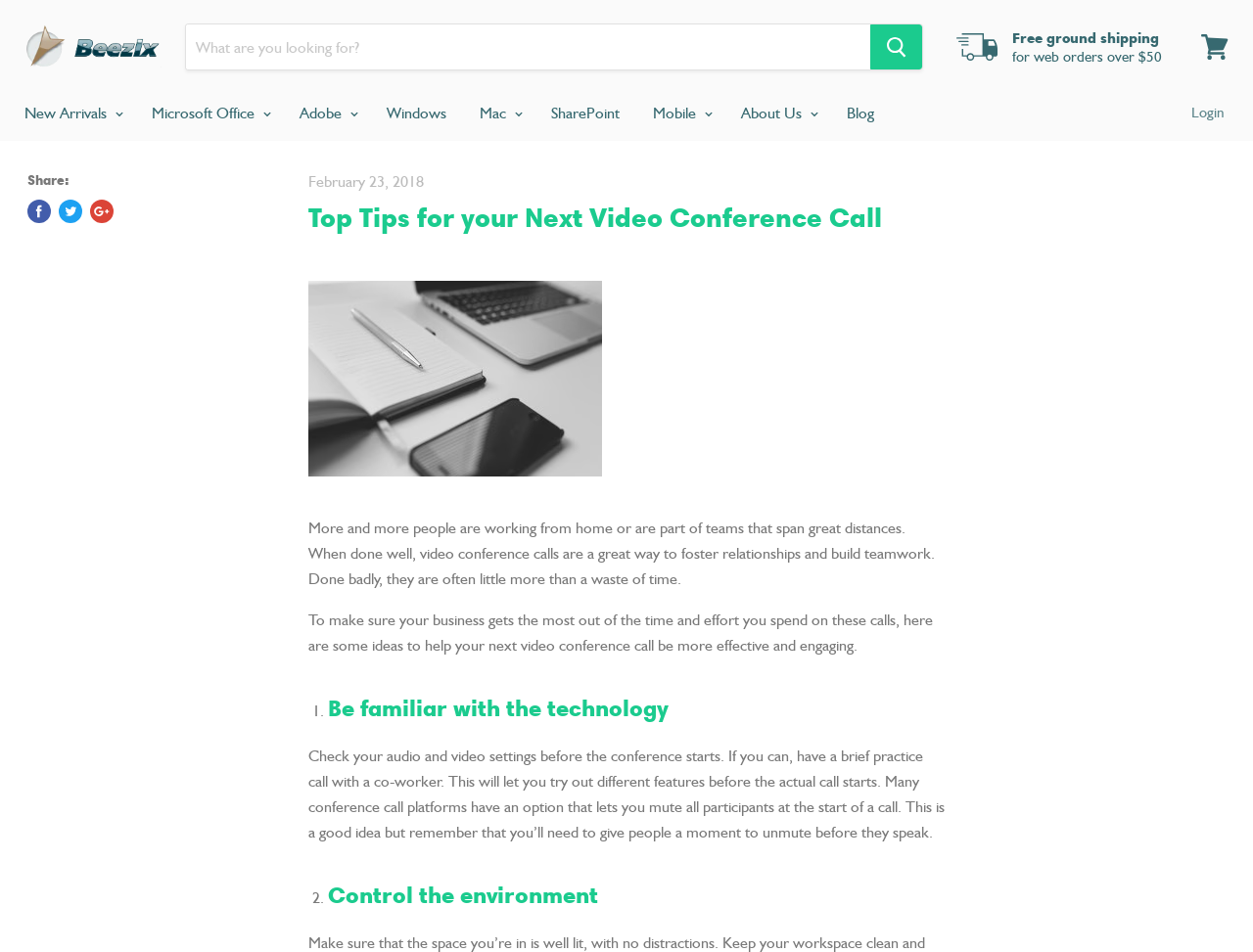What is the purpose of video conference calls?
Based on the image, give a concise answer in the form of a single word or short phrase.

Foster relationships